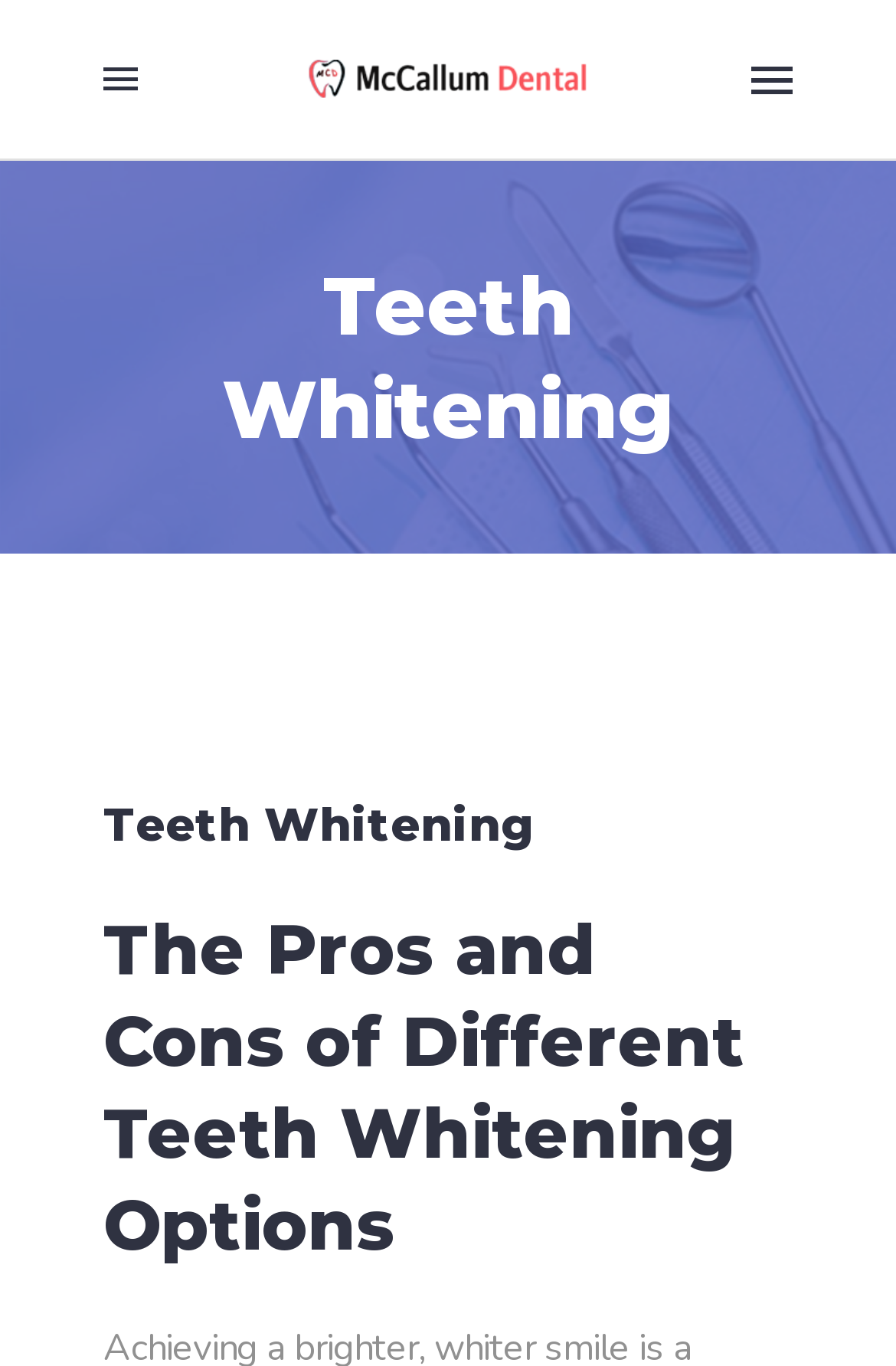How many headings are there on the webpage?
Answer the question based on the image using a single word or a brief phrase.

3